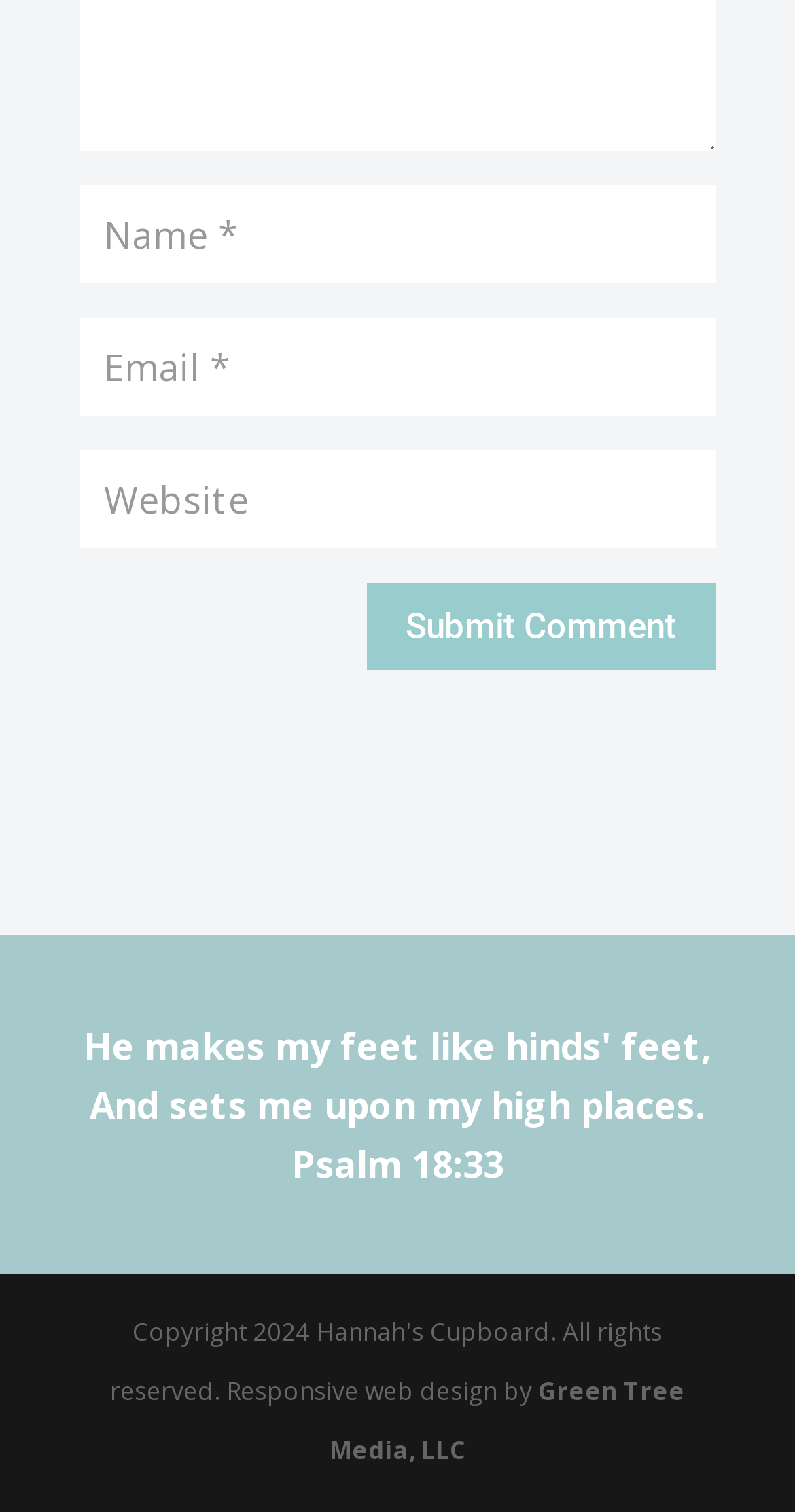Please find the bounding box coordinates in the format (top-left x, top-left y, bottom-right x, bottom-right y) for the given element description. Ensure the coordinates are floating point numbers between 0 and 1. Description: Aquarium

None